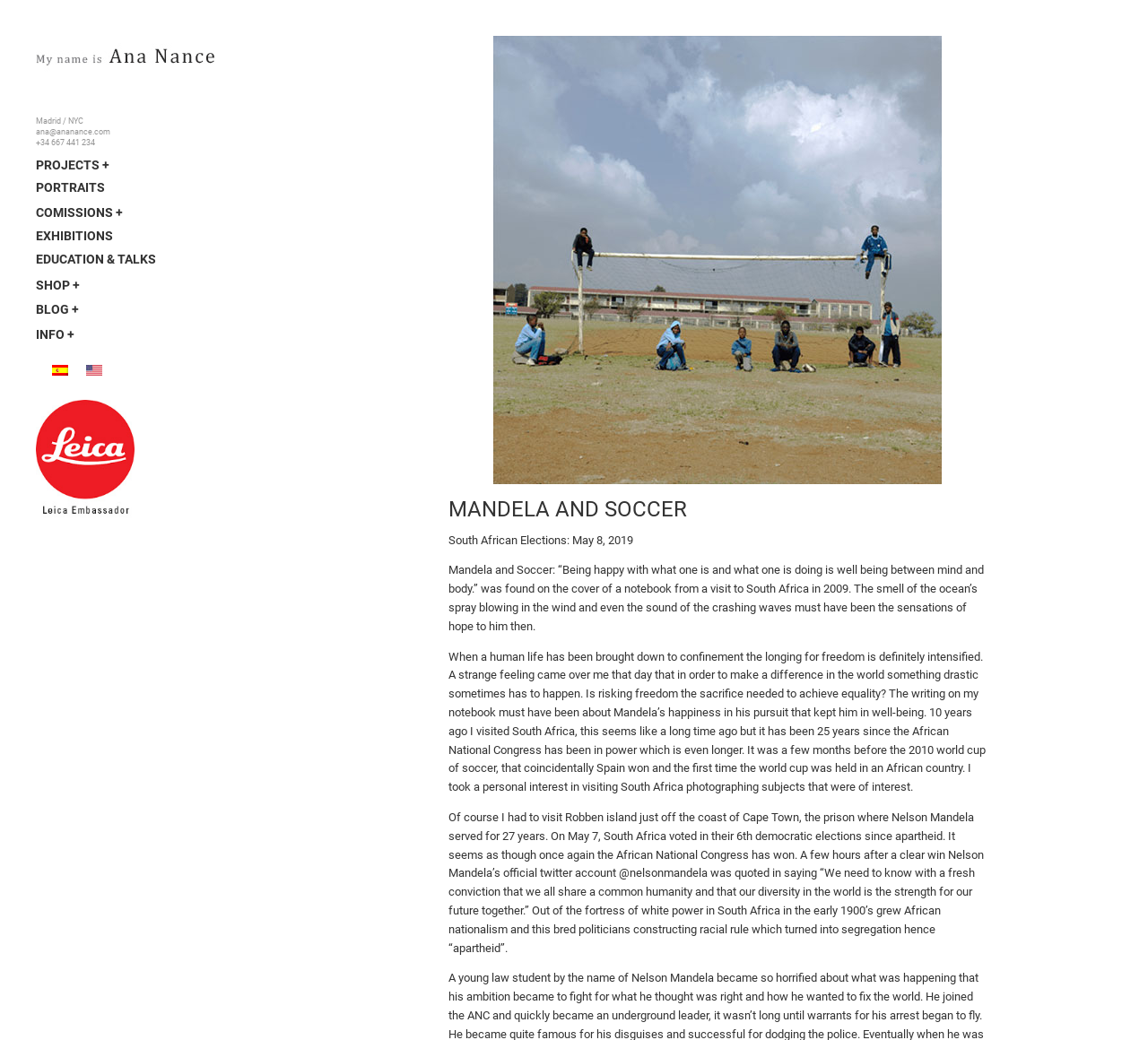Please answer the following question using a single word or phrase: 
What is the topic of the main article?

Mandela and Soccer